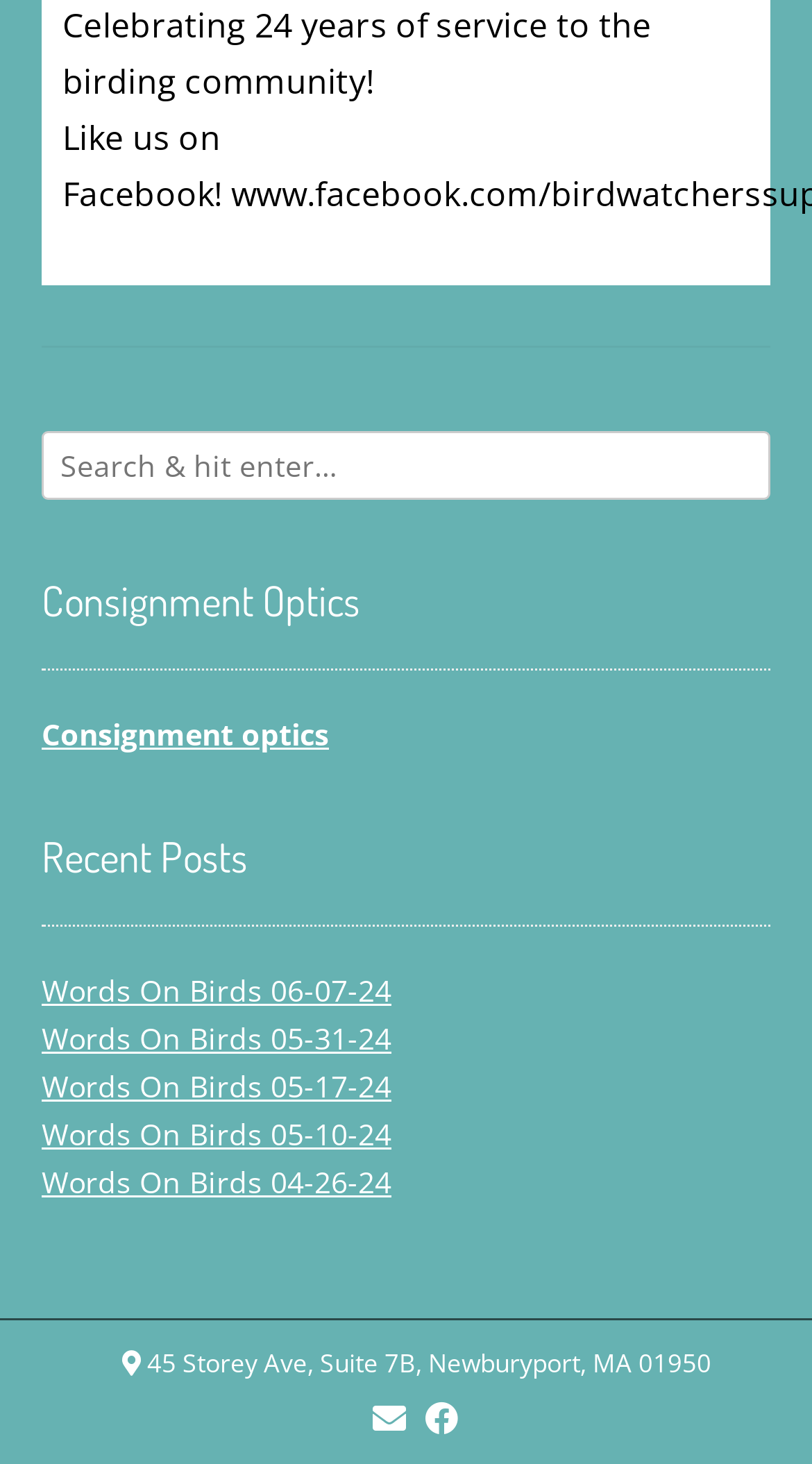Please find the bounding box coordinates of the element that must be clicked to perform the given instruction: "Read Words On Birds 06-07-24 post". The coordinates should be four float numbers from 0 to 1, i.e., [left, top, right, bottom].

[0.051, 0.663, 0.482, 0.69]